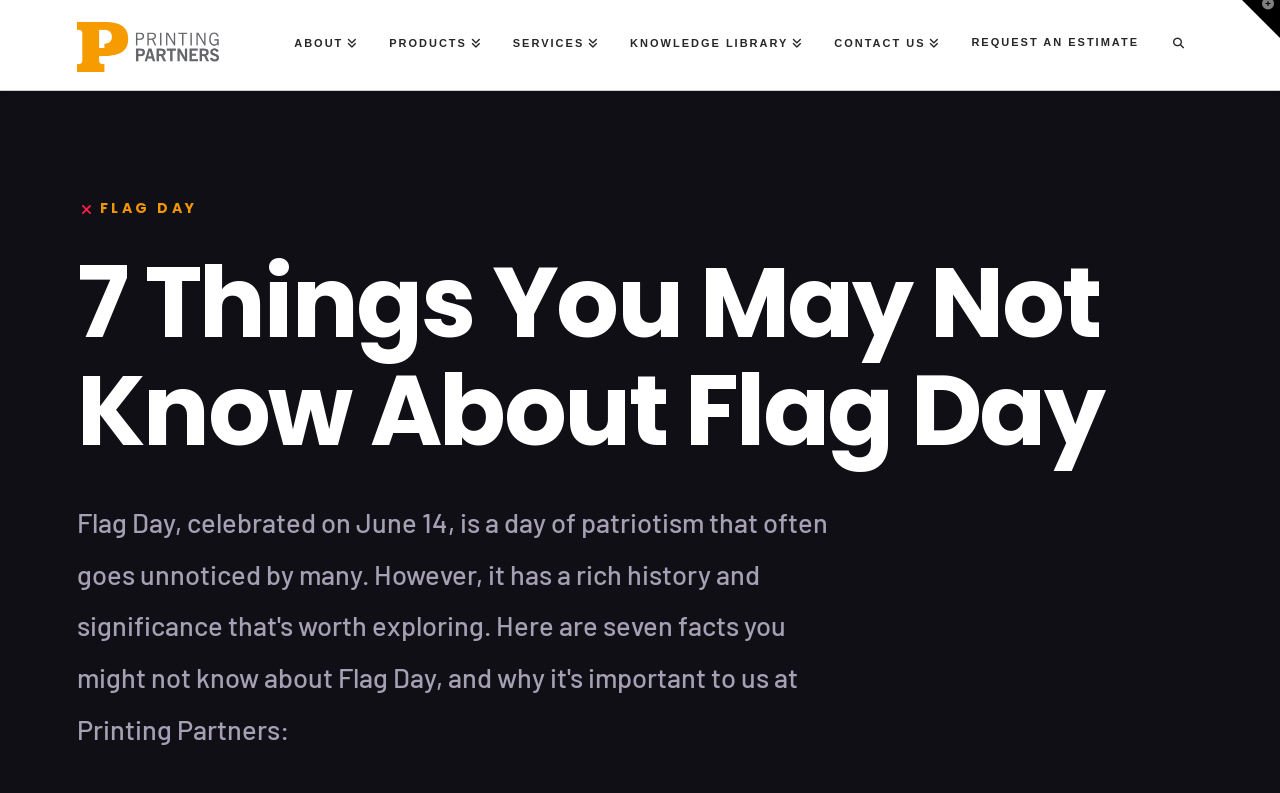Give an extensive and precise description of the webpage.

The webpage is about Flag Day, with a focus on sharing interesting facts and information about the holiday. At the top left of the page, there is a logo of "Printing Partners" which is also a clickable link. 

To the right of the logo, there is a navigation menu with six links: "ABOUT", "PRODUCTS", "SERVICES", "KNOWLEDGE LIBRARY", "CONTACT US", and "REQUEST AN ESTIMATE". These links are positioned horizontally, taking up the top section of the page.

Below the navigation menu, there is a prominent heading that reads "FLAG DAY" in a smaller font, followed by a larger heading that says "7 Things You May Not Know About Flag Day". This suggests that the main content of the page is an article or a listicle about Flag Day.

At the top right corner of the page, there is a button that controls a widget bar, but it is not expanded by default.